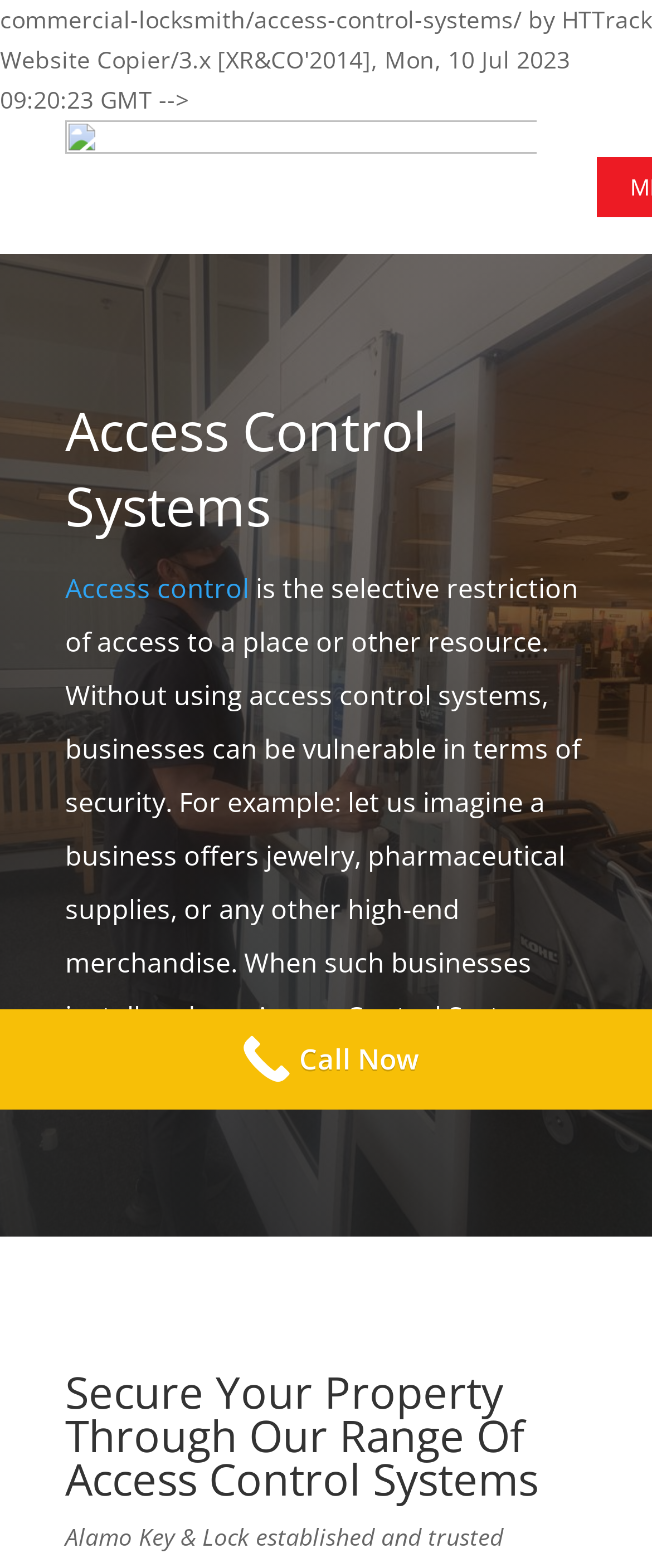Provide the bounding box coordinates of the UI element this sentence describes: "Access control".

[0.1, 0.363, 0.382, 0.387]